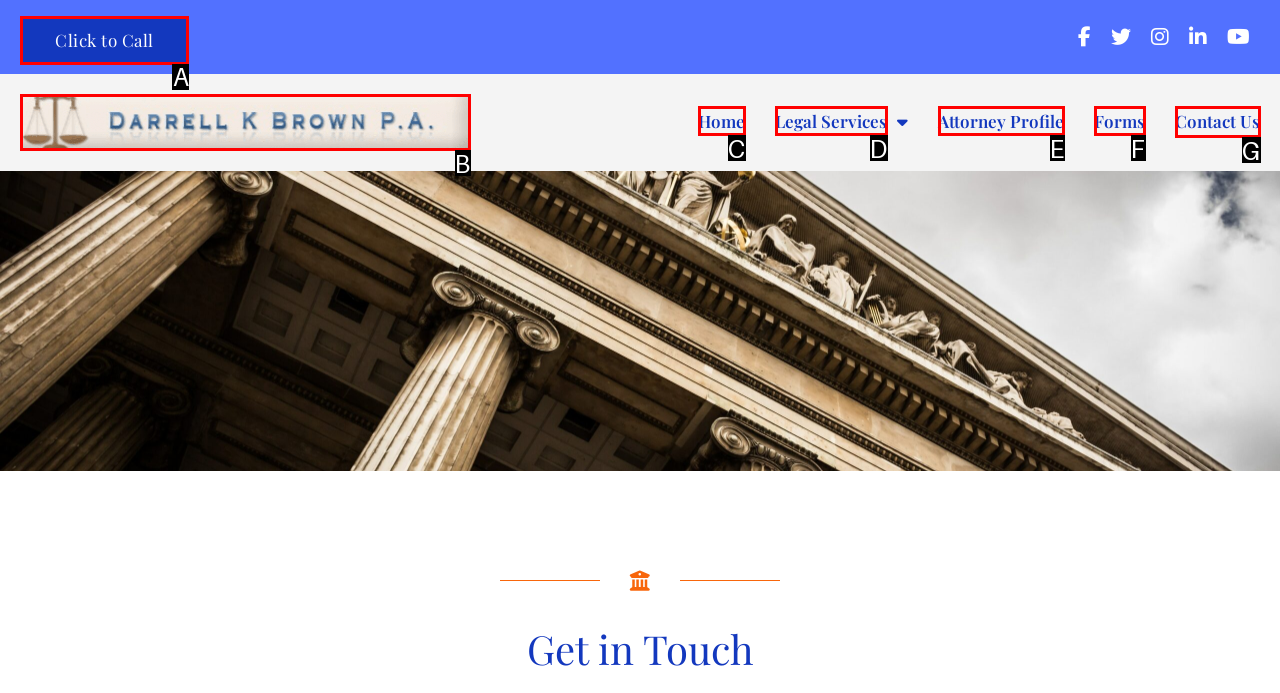From the options presented, which lettered element matches this description: Attorney Profile
Reply solely with the letter of the matching option.

E